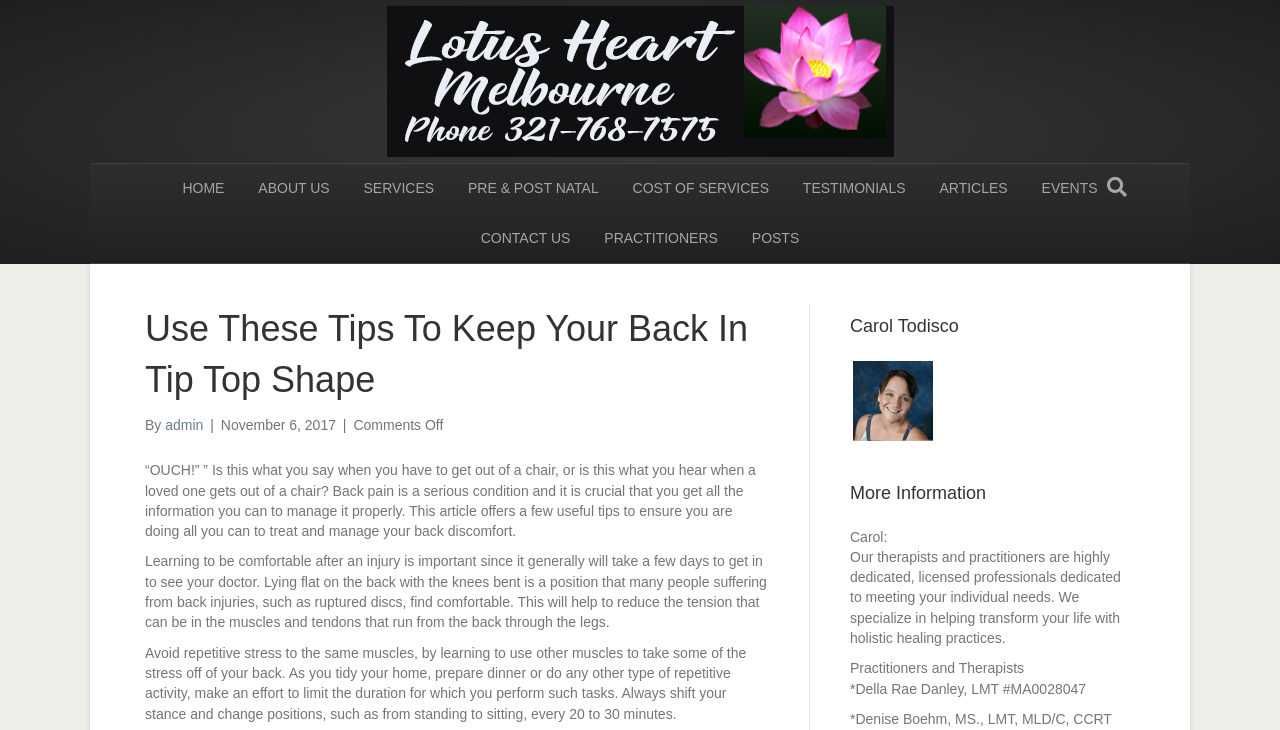Please provide a brief answer to the following inquiry using a single word or phrase:
What is the name of the author of the article?

admin